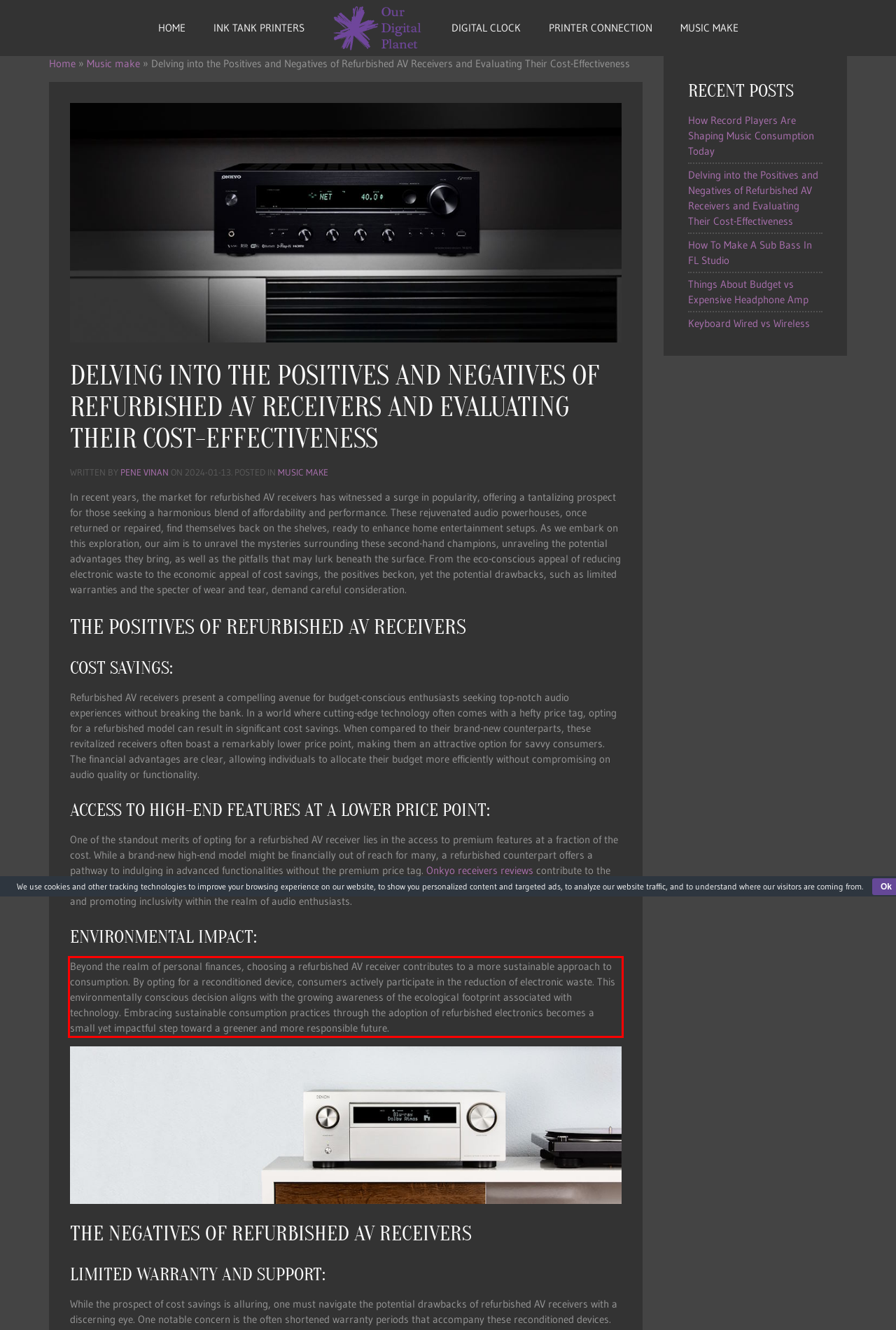The screenshot you have been given contains a UI element surrounded by a red rectangle. Use OCR to read and extract the text inside this red rectangle.

Beyond the realm of personal finances, choosing a refurbished AV receiver contributes to a more sustainable approach to consumption. By opting for a reconditioned device, consumers actively participate in the reduction of electronic waste. This environmentally conscious decision aligns with the growing awareness of the ecological footprint associated with technology. Embracing sustainable consumption practices through the adoption of refurbished electronics becomes a small yet impactful step toward a greener and more responsible future.